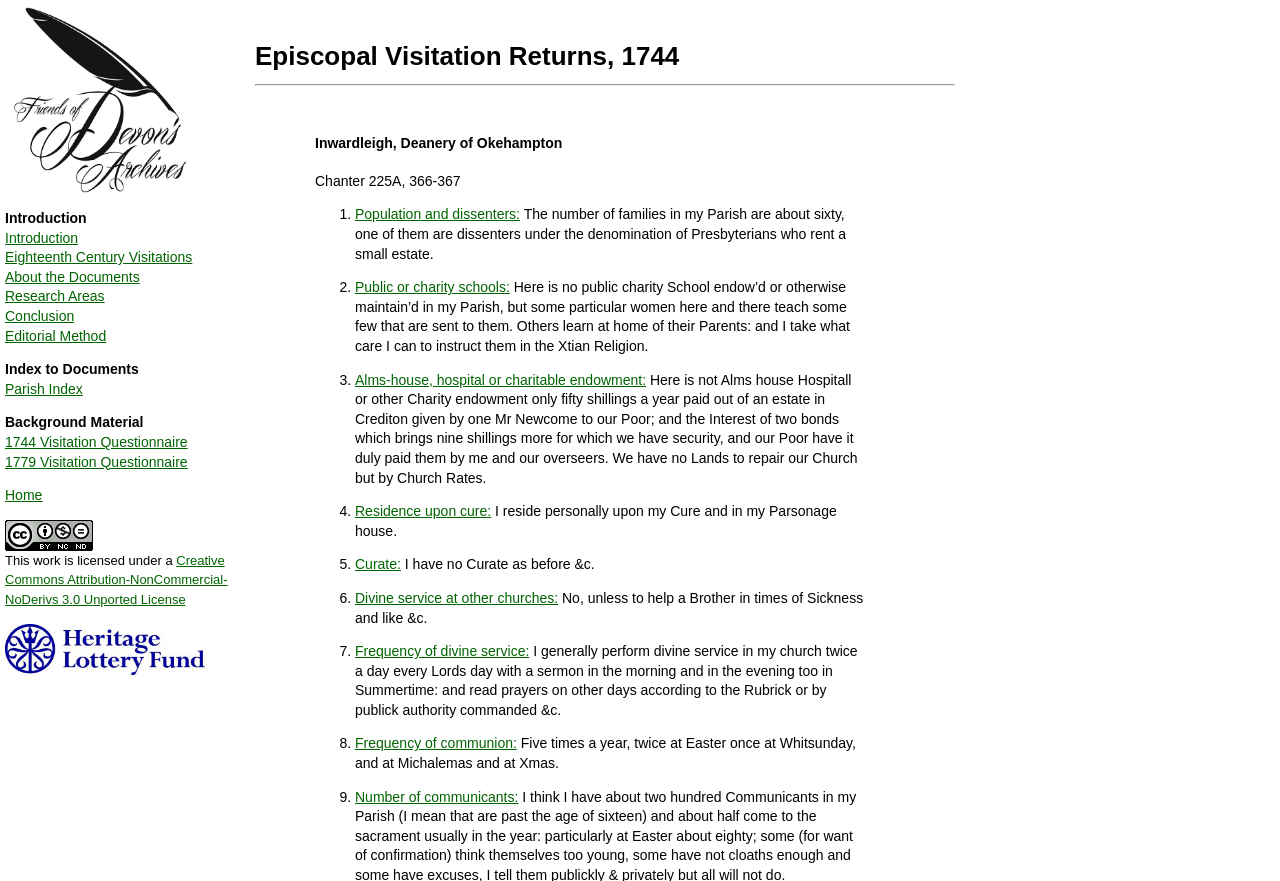Please locate the bounding box coordinates of the element's region that needs to be clicked to follow the instruction: "Read the 'Episcopal Visitation Returns, 1744' heading". The bounding box coordinates should be provided as four float numbers between 0 and 1, i.e., [left, top, right, bottom].

[0.199, 0.054, 0.746, 0.076]